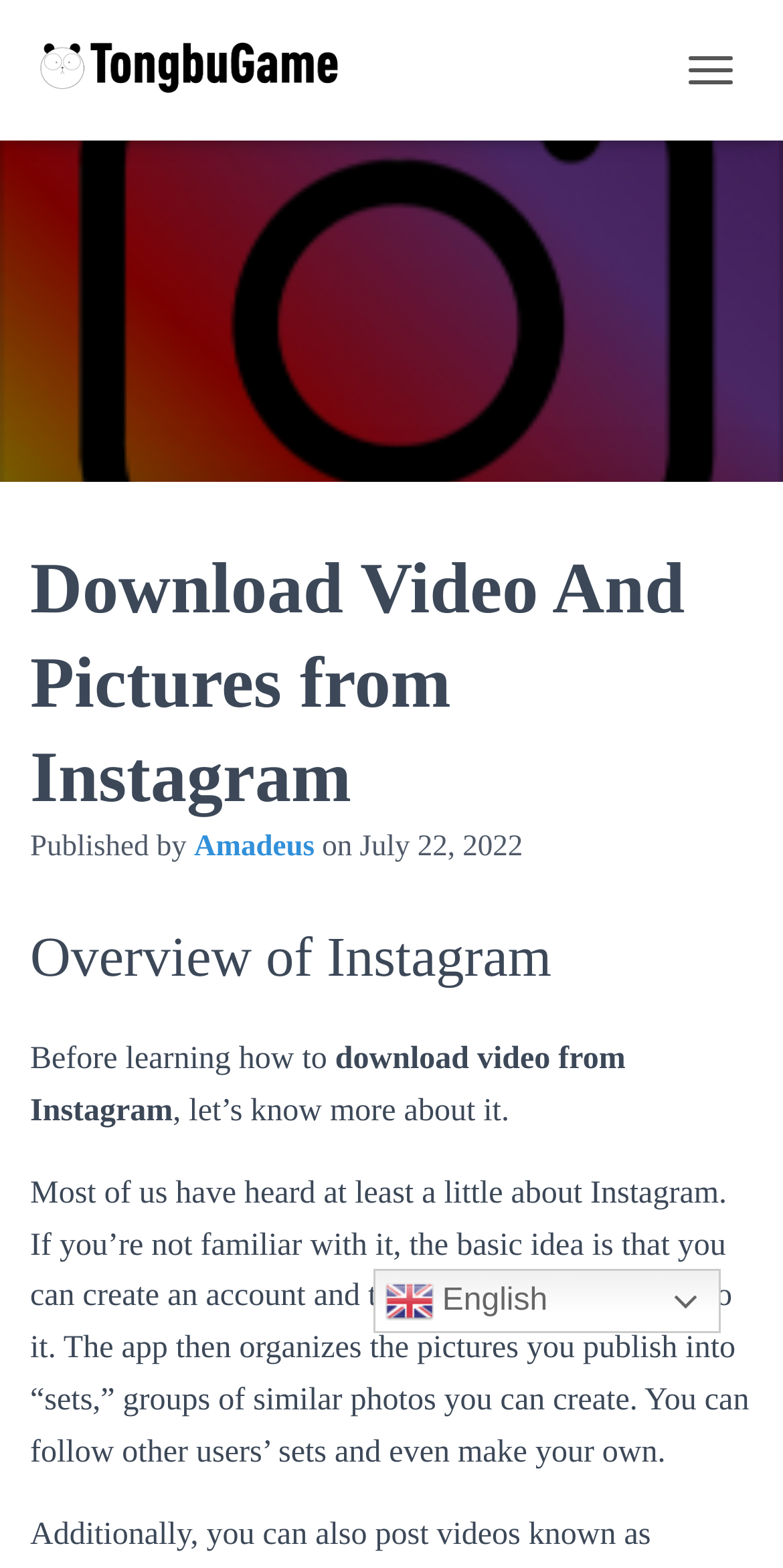Analyze the image and provide a detailed answer to the question: What is the language of the webpage?

The webpage has a link 'en English' at the bottom, indicating that the language of the webpage is English.